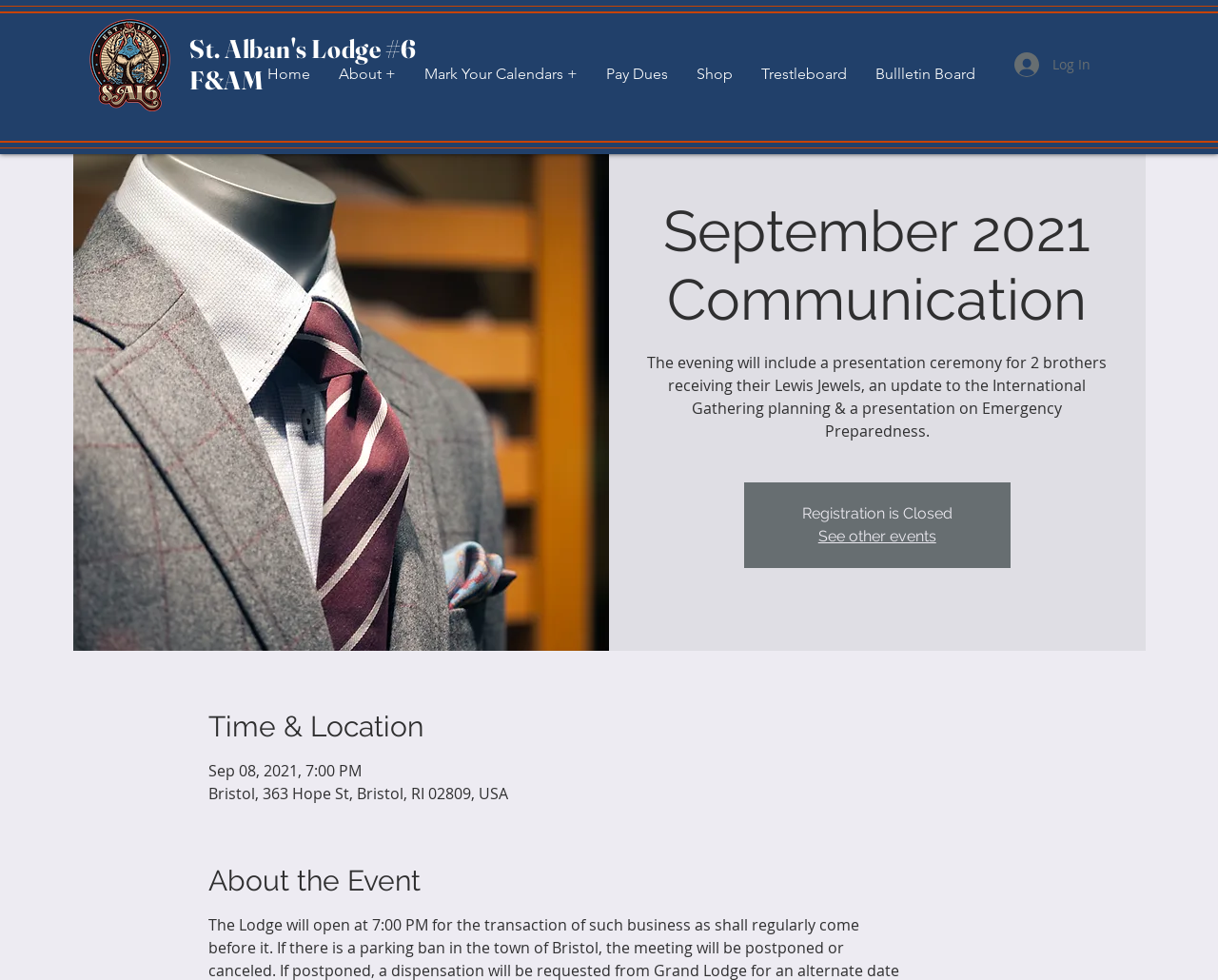Find and indicate the bounding box coordinates of the region you should select to follow the given instruction: "view trestleboard".

[0.613, 0.047, 0.707, 0.105]